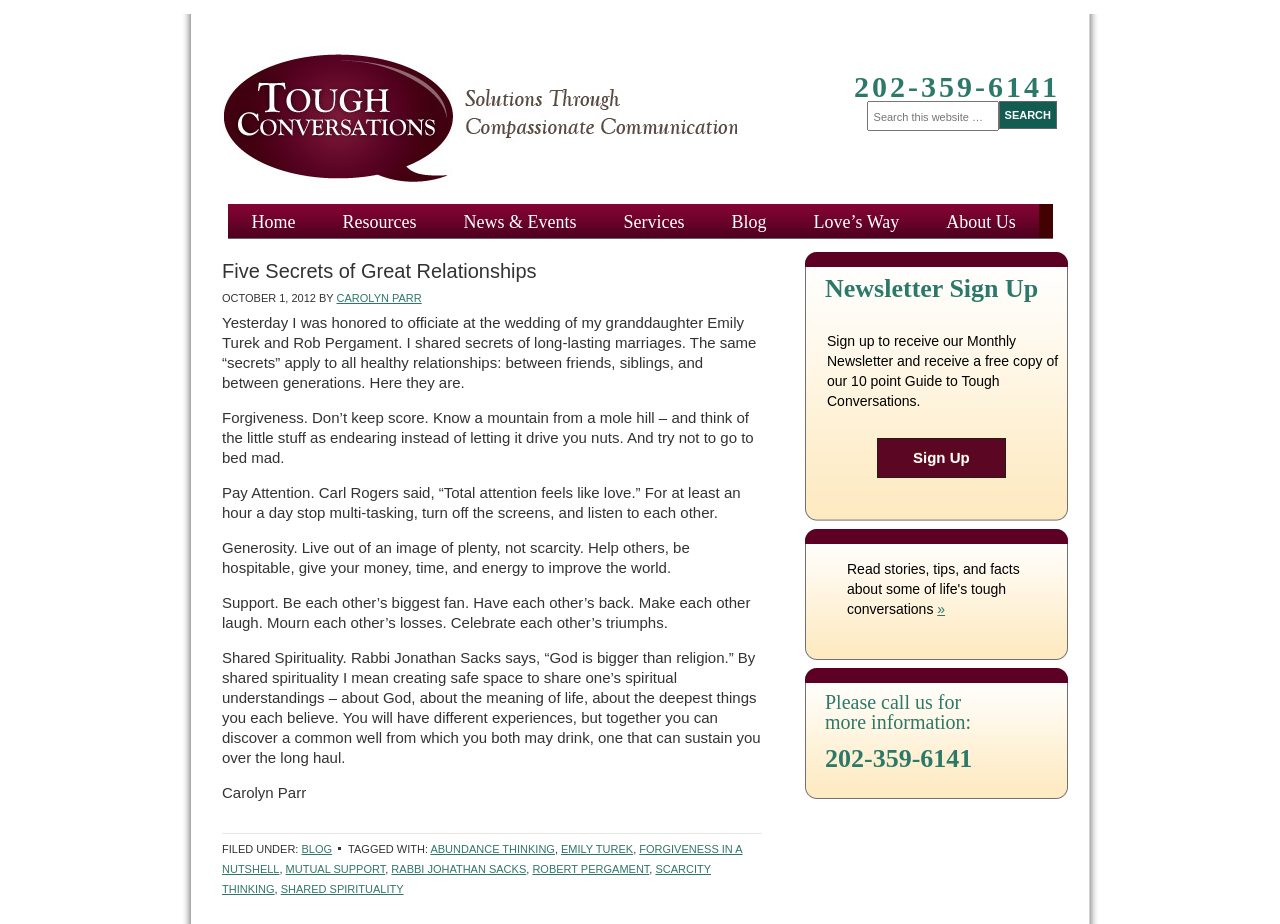Please find the bounding box coordinates (top-left x, top-left y, bottom-right x, bottom-right y) in the screenshot for the UI element described as follows: notebooks

None